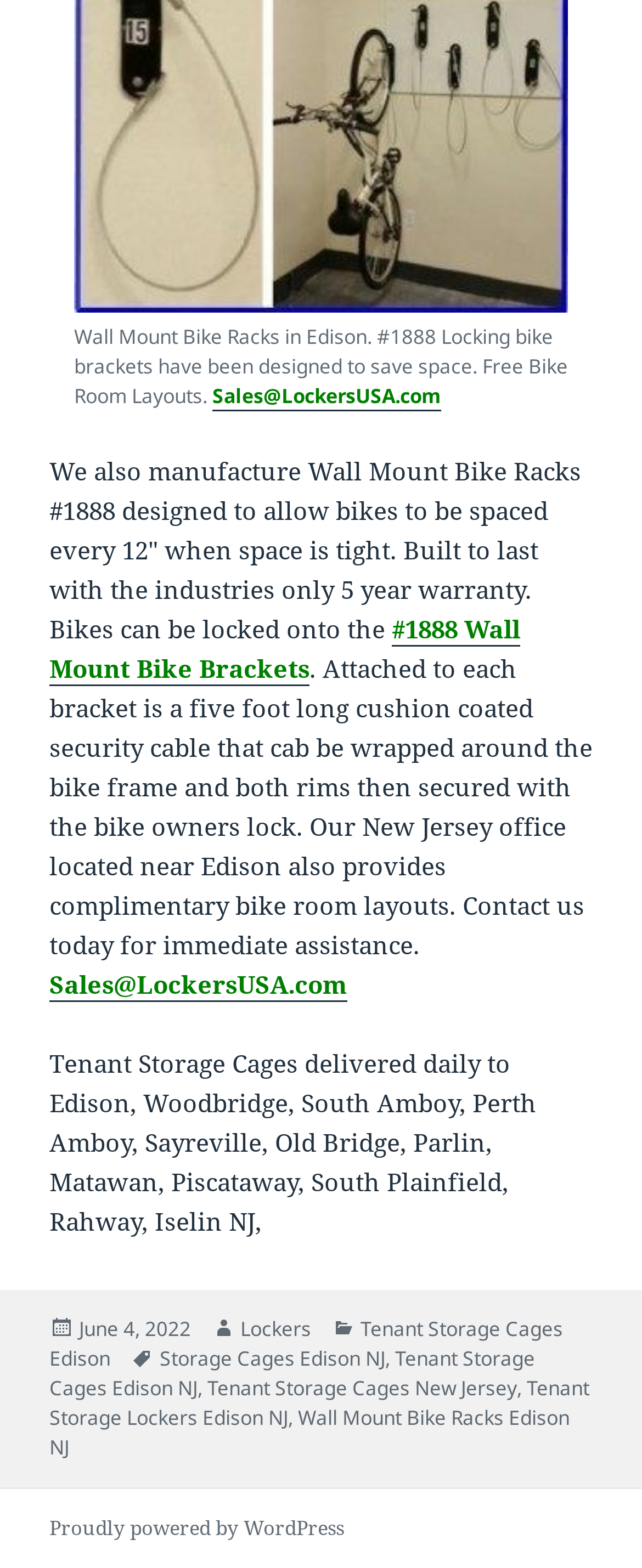Please find and report the bounding box coordinates of the element to click in order to perform the following action: "Learn more about #1888 Wall Mount Bike Brackets". The coordinates should be expressed as four float numbers between 0 and 1, in the format [left, top, right, bottom].

[0.077, 0.39, 0.81, 0.437]